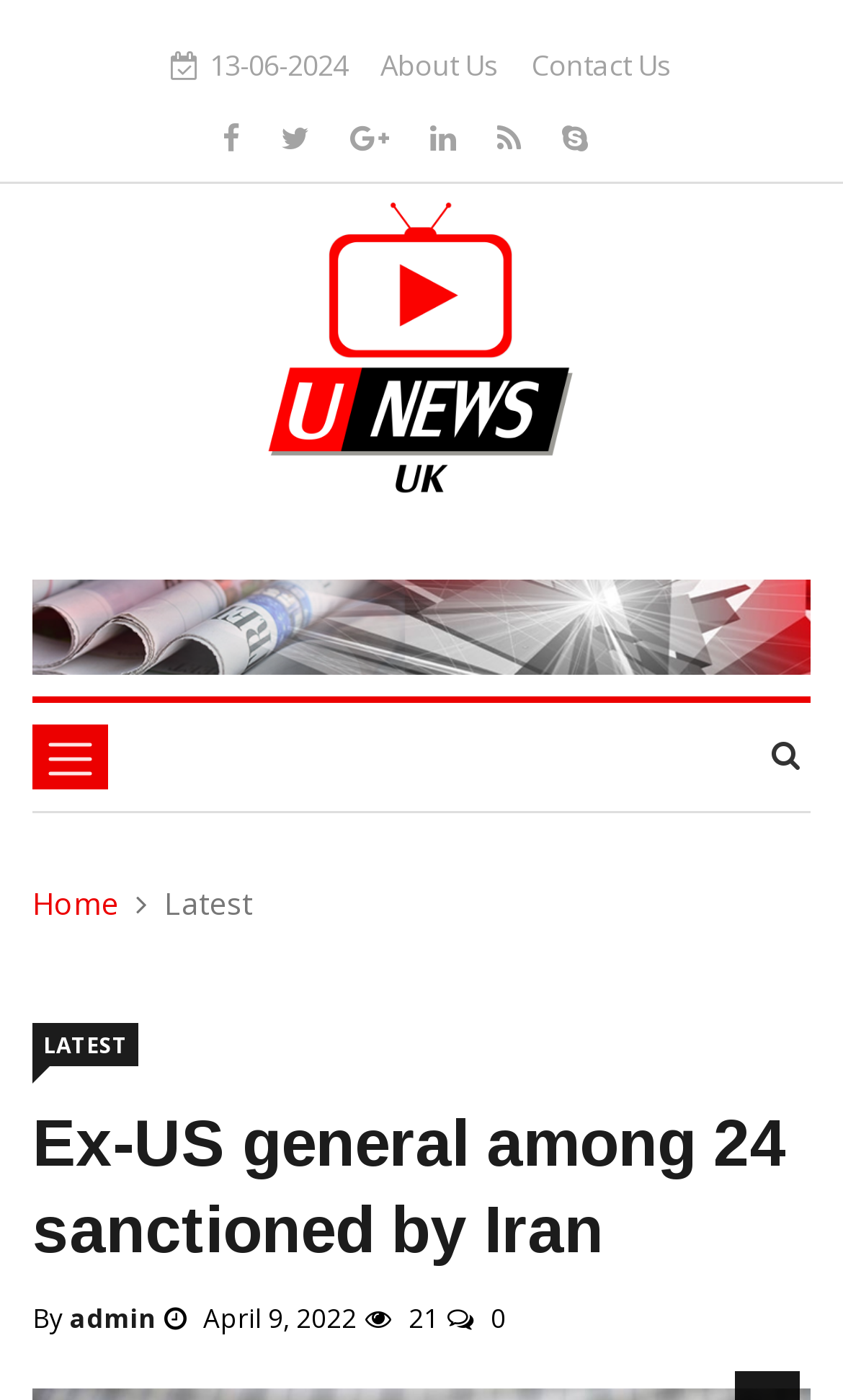Refer to the screenshot and give an in-depth answer to this question: What is the date of the news article?

I found the date of the news article by looking at the static text element that says 'April 9, 2022' which is located at the bottom of the webpage.